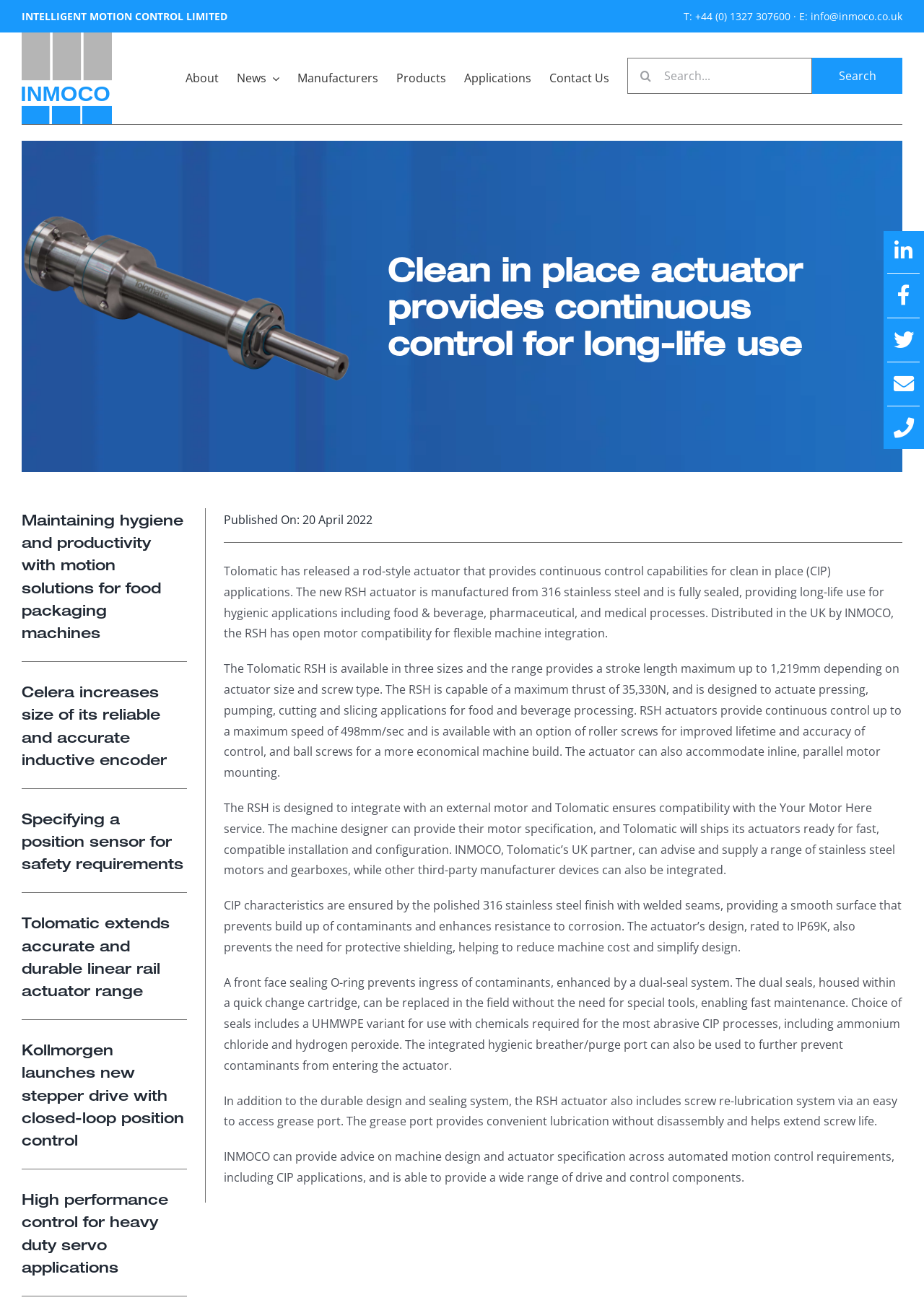What is the purpose of the RSH actuator?
Answer the question using a single word or phrase, according to the image.

Clean in place (CIP) applications